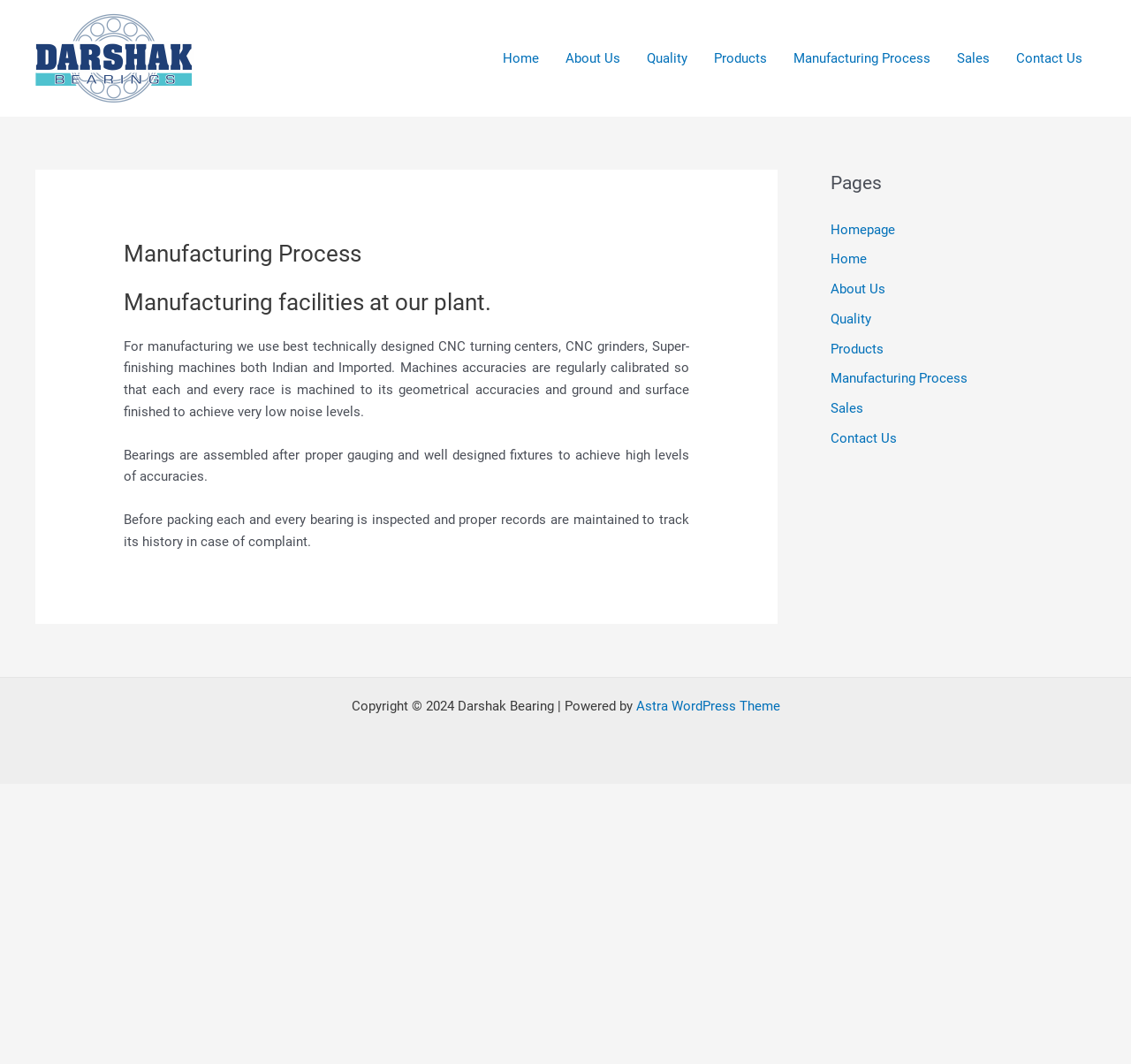Identify the bounding box coordinates of the clickable region to carry out the given instruction: "go to homepage".

[0.433, 0.026, 0.488, 0.084]